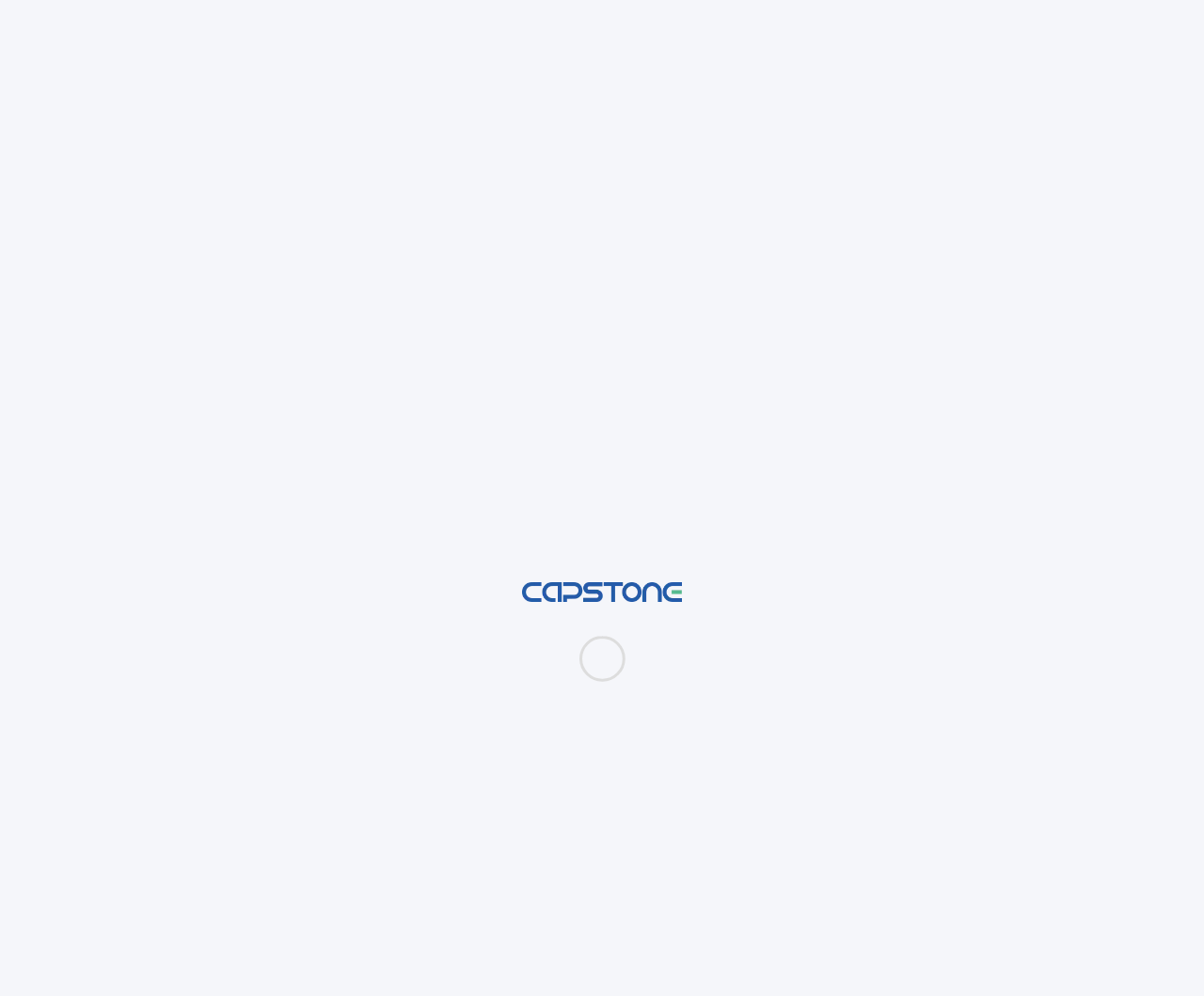What is the contact phone number?
Answer the question with a thorough and detailed explanation.

The contact information is located at the top right of the webpage, and it includes a phone number, which is 202.551.0777.